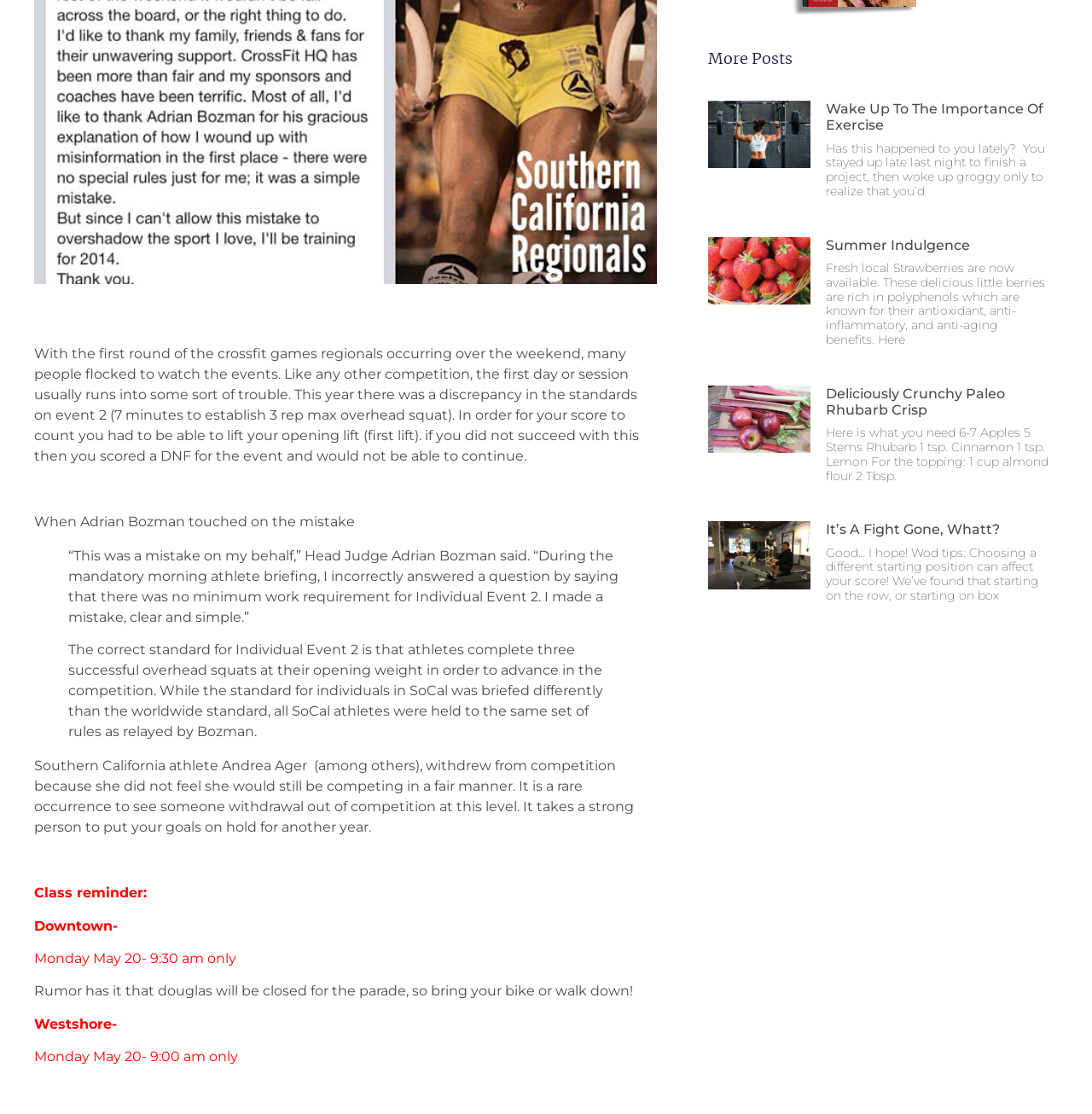Identify the bounding box coordinates of the clickable region required to complete the instruction: "View the post about CrossFit games regionals". The coordinates should be given as four float numbers within the range of 0 and 1, i.e., [left, top, right, bottom].

[0.031, 0.31, 0.585, 0.417]